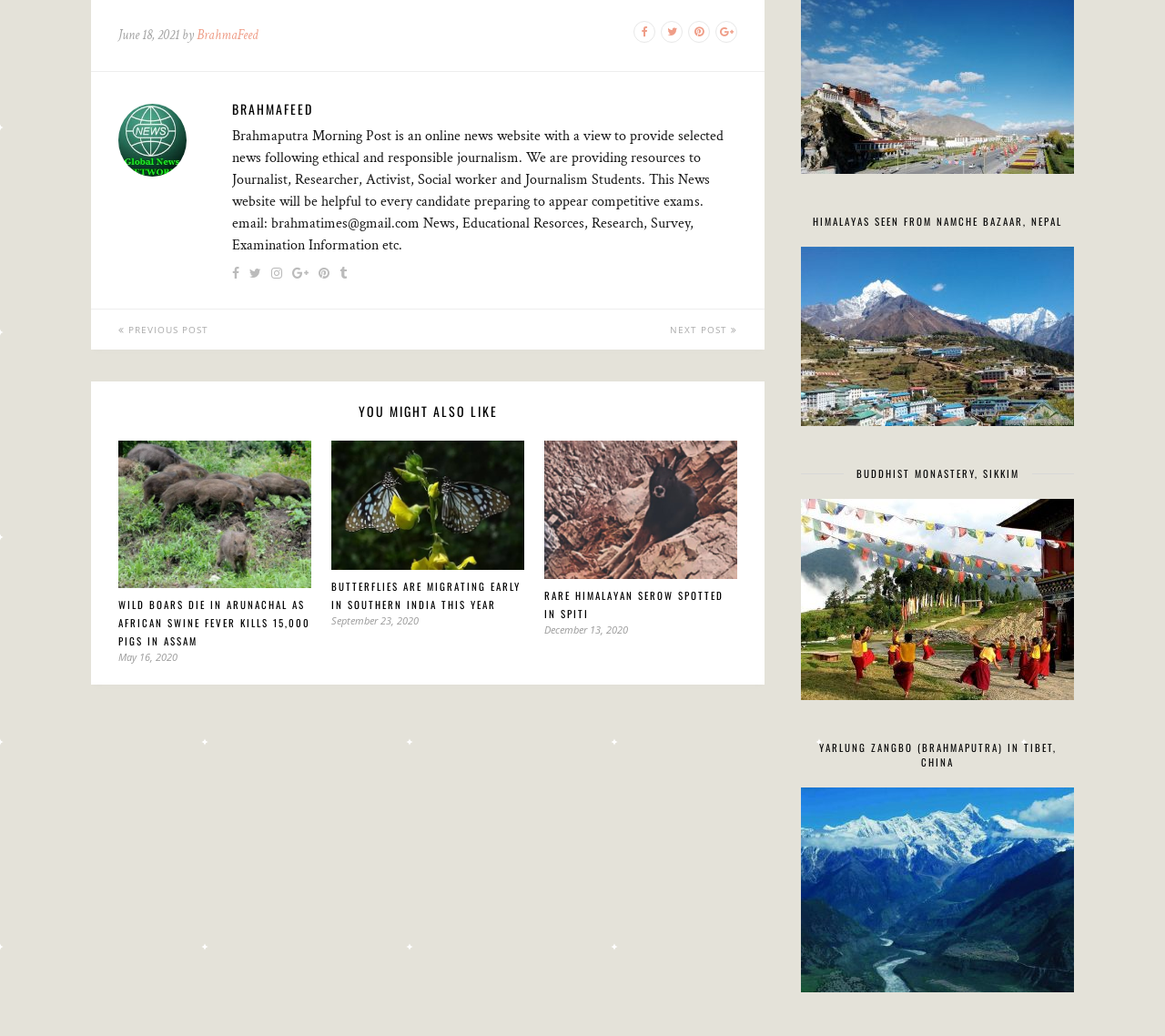Please determine the bounding box coordinates of the area that needs to be clicked to complete this task: 'Check the news about Rare Himalayan Serow spotted in Spiti'. The coordinates must be four float numbers between 0 and 1, formatted as [left, top, right, bottom].

[0.467, 0.568, 0.621, 0.599]